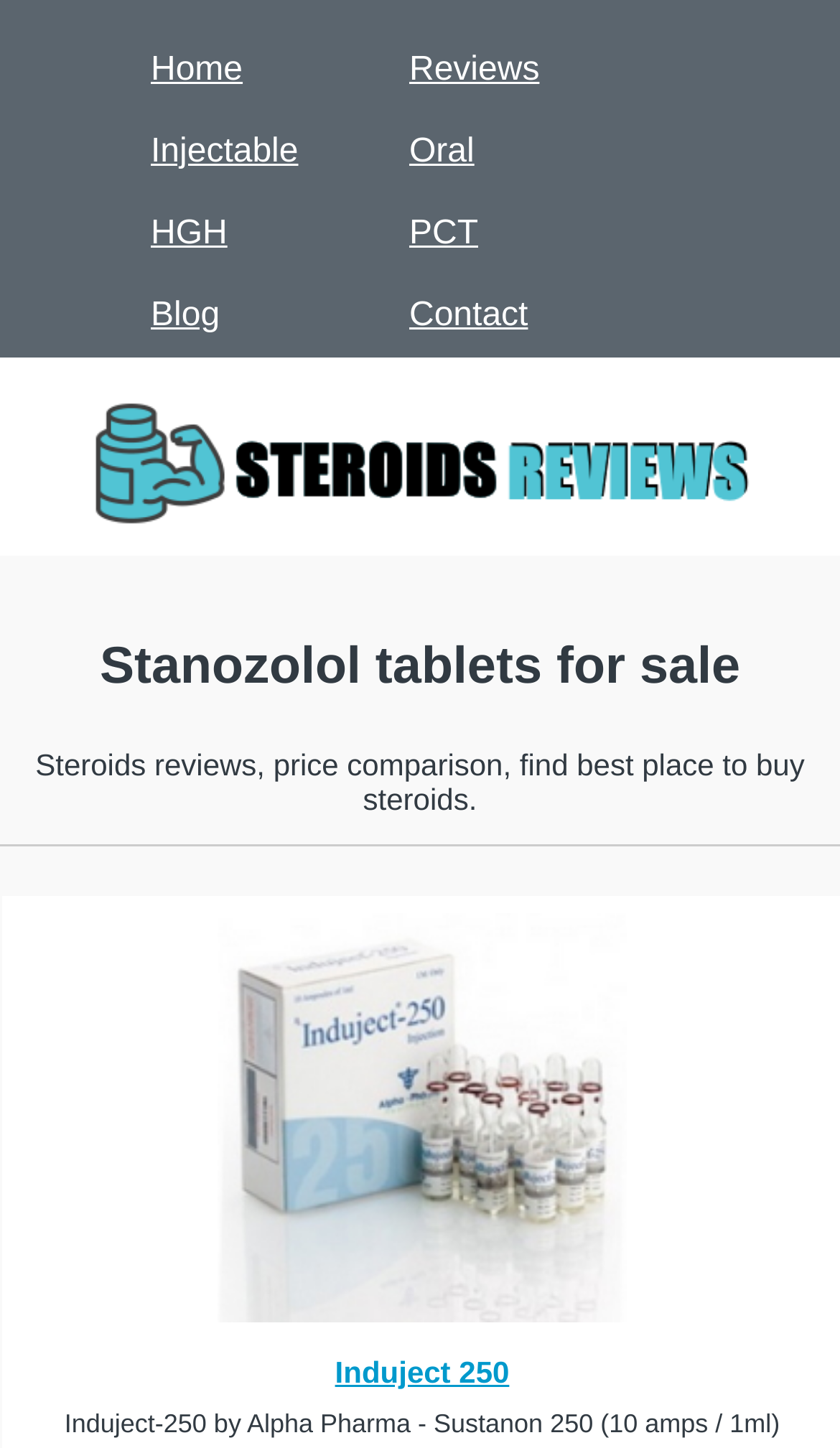Please find the bounding box coordinates for the clickable element needed to perform this instruction: "Check Induject 250".

[0.259, 0.63, 0.746, 0.928]